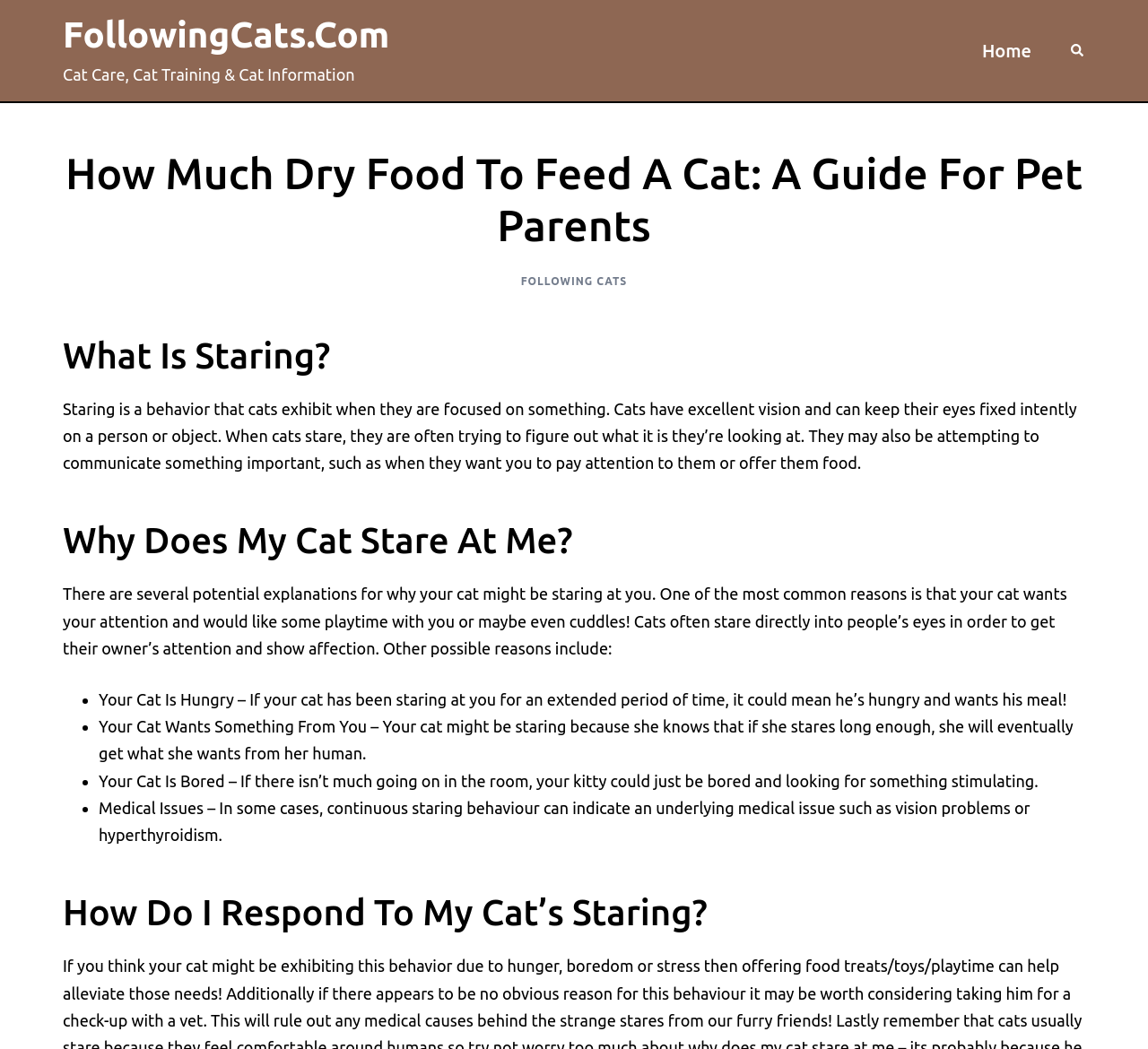What is staring in the context of cat behavior?
Use the information from the screenshot to give a comprehensive response to the question.

According to the webpage, staring in the context of cat behavior refers to a cat's focused attention on something, often to communicate or figure out what it is.